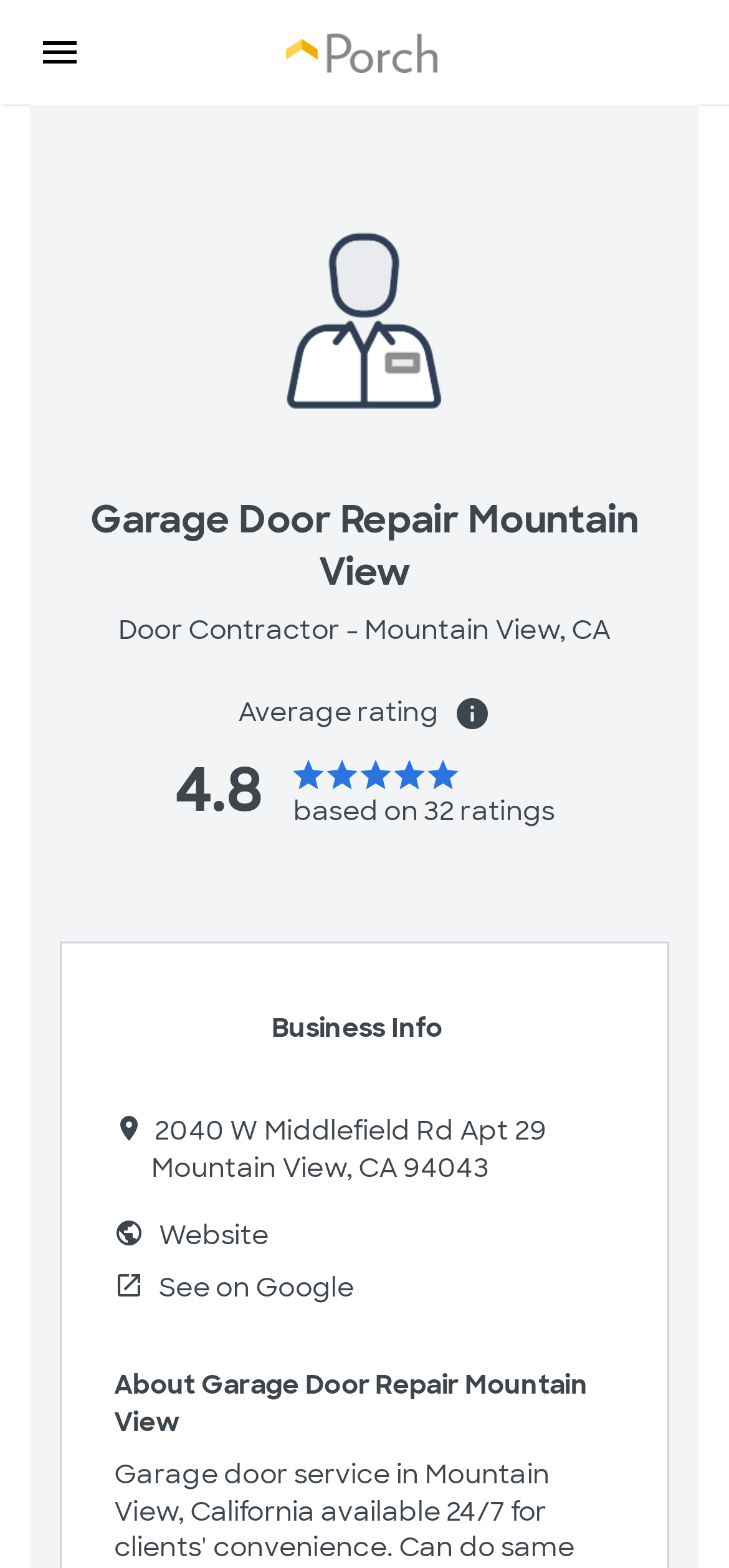Find the bounding box of the element with the following description: "See on Google". The coordinates must be four float numbers between 0 and 1, formatted as [left, top, right, bottom].

[0.218, 0.81, 0.485, 0.832]